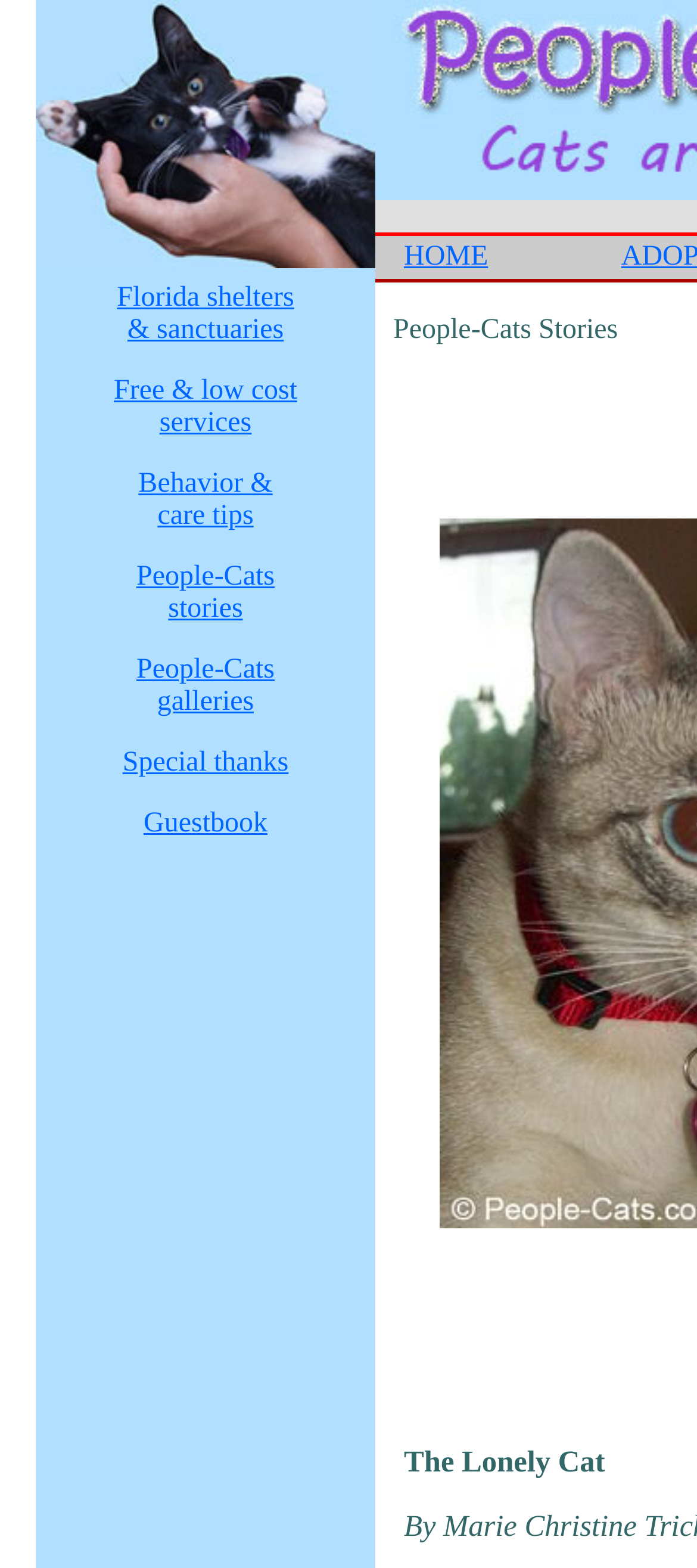Please mark the bounding box coordinates of the area that should be clicked to carry out the instruction: "view People-Cats stories".

[0.196, 0.358, 0.394, 0.398]